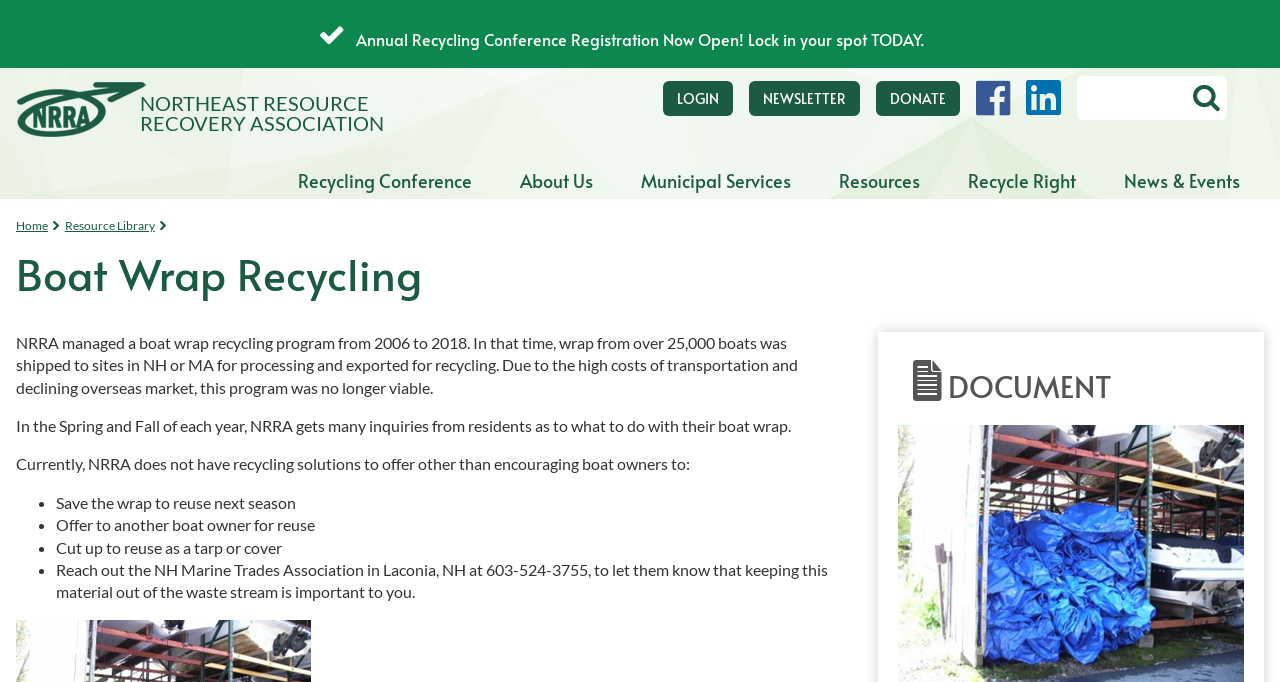What is the name of the organization?
Could you give a comprehensive explanation in response to this question?

The name of the organization can be found in the top-left corner of the webpage, where it says 'Boat Wrap Recycling | Northeast Resource Recovery Association'.